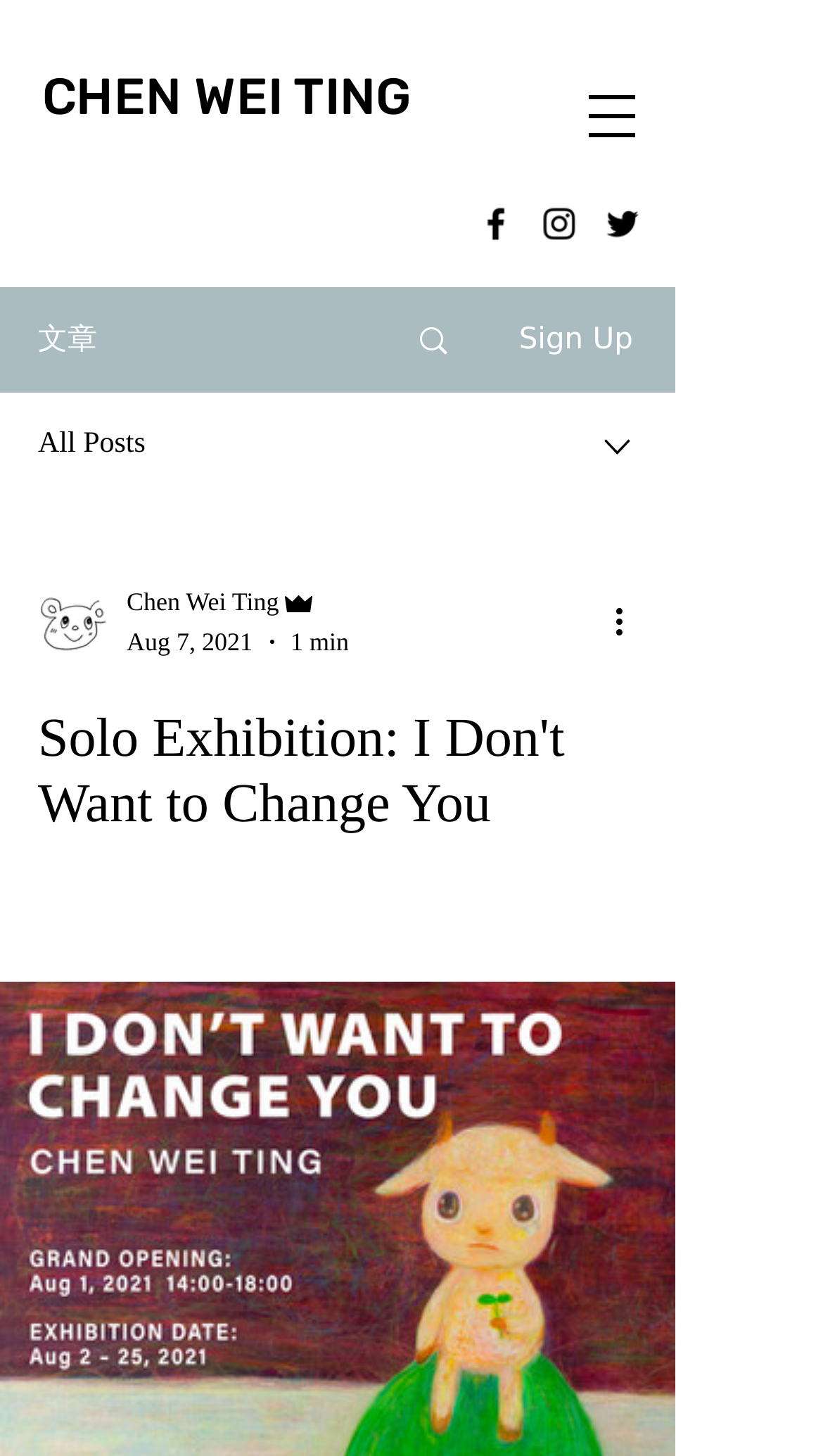Find the bounding box coordinates of the area to click in order to follow the instruction: "View more actions".

[0.738, 0.409, 0.8, 0.444]